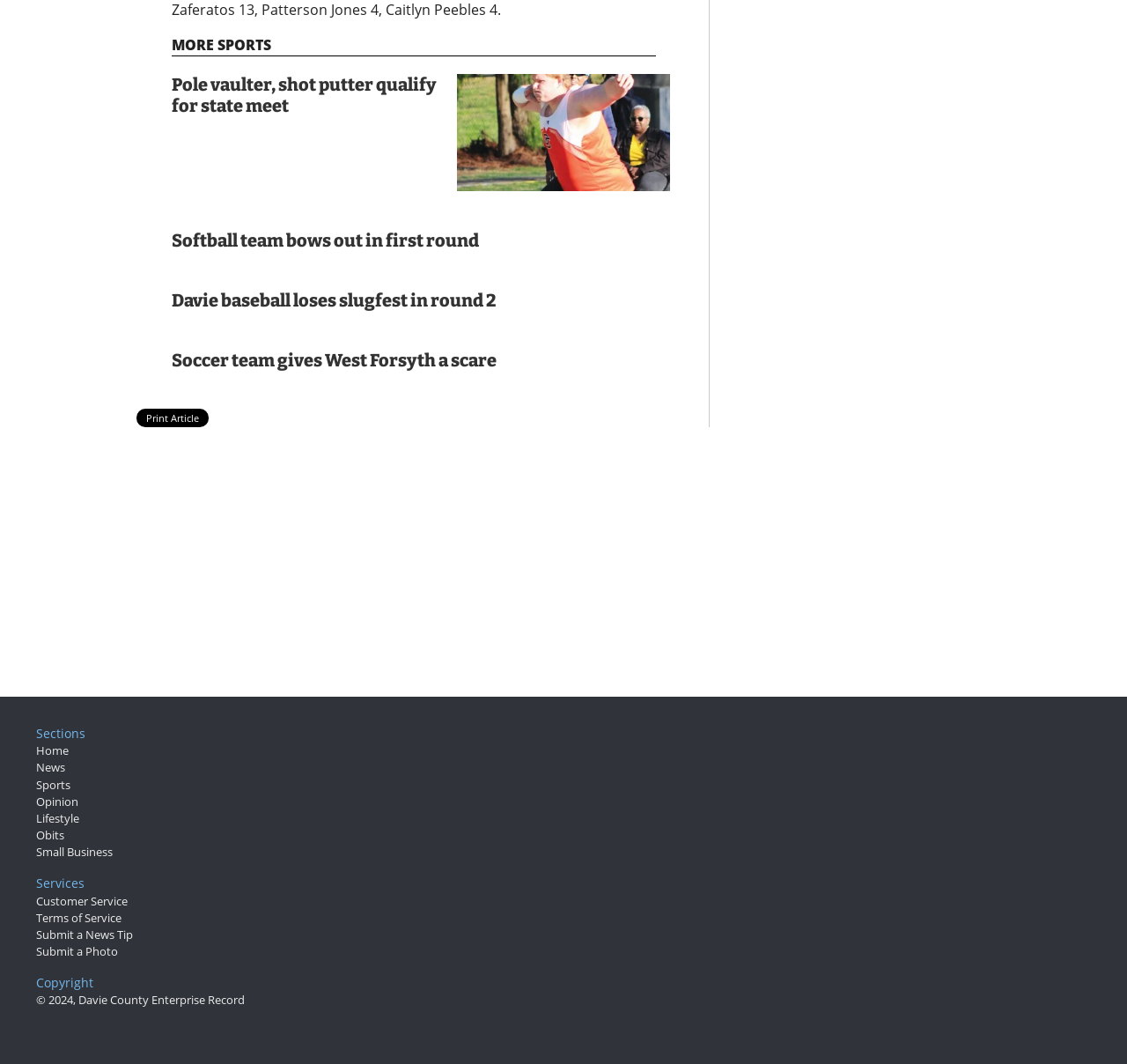Respond to the question below with a single word or phrase: How many main sections are listed?

6